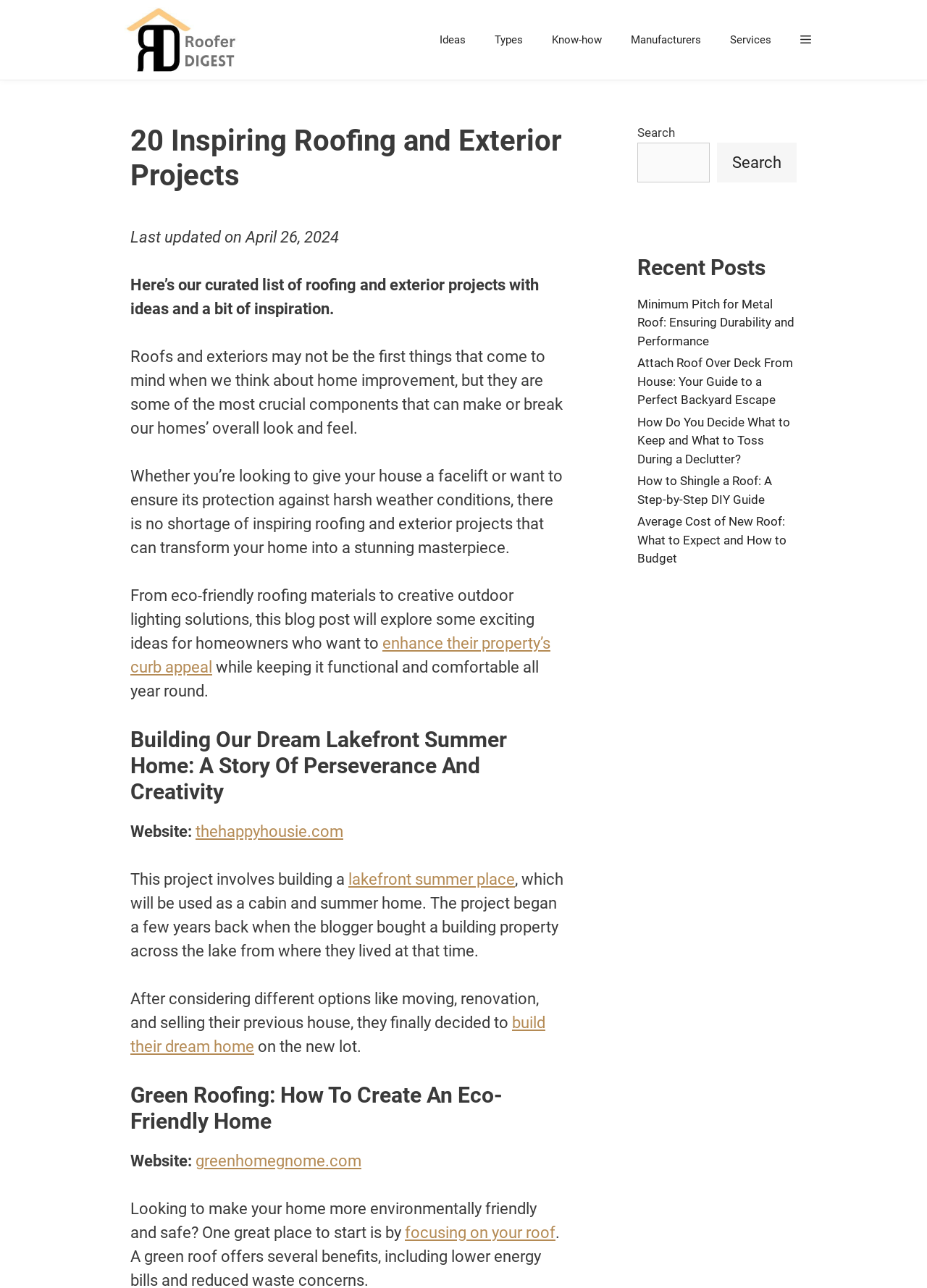Identify the bounding box coordinates for the UI element described as: "title="Roofer Digest"".

[0.109, 0.0, 0.289, 0.062]